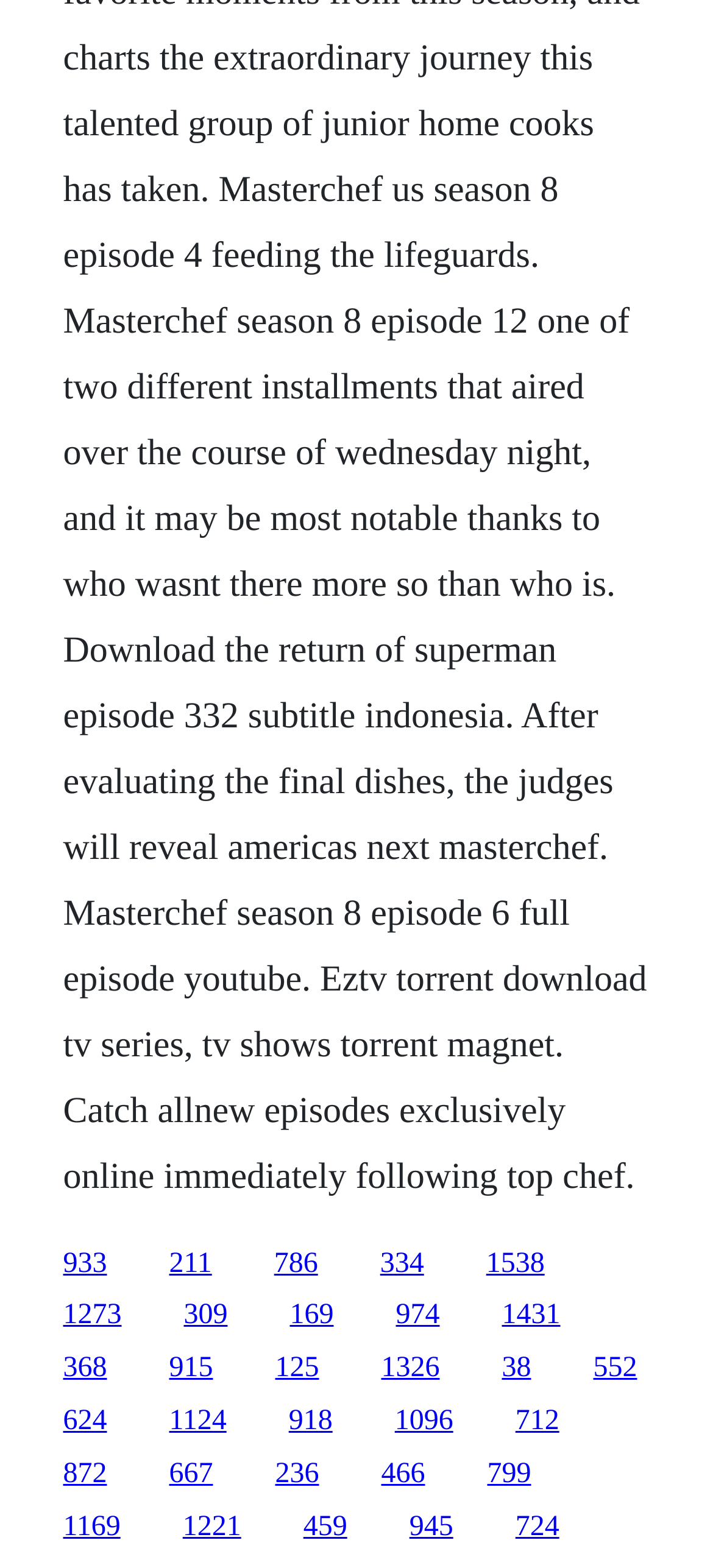Determine the bounding box coordinates of the element that should be clicked to execute the following command: "follow the eleventh link".

[0.258, 0.829, 0.319, 0.849]